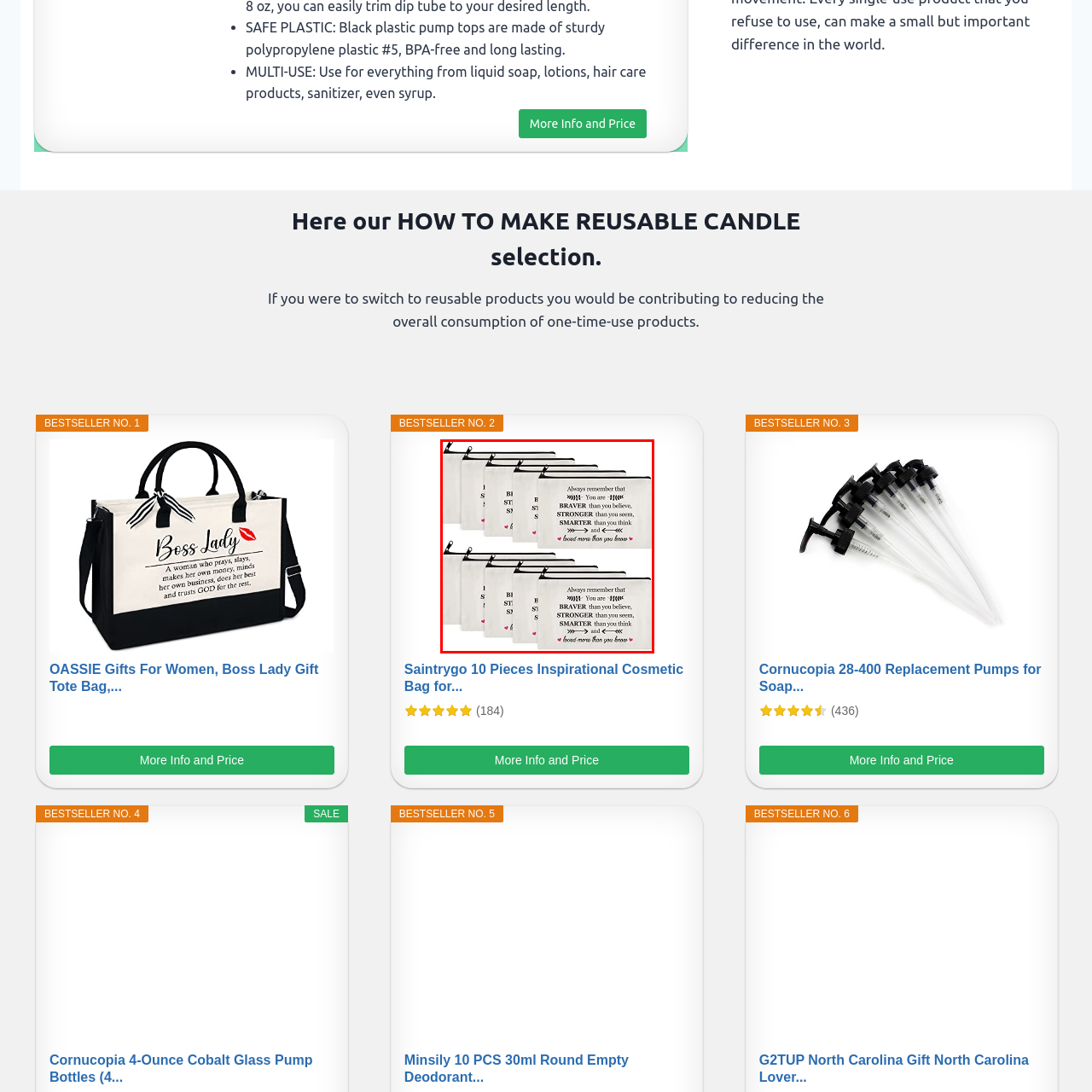Observe the image within the red boundary, What is the purpose of the cosmetic bags? Respond with a one-word or short phrase answer.

To hold cosmetics or small items